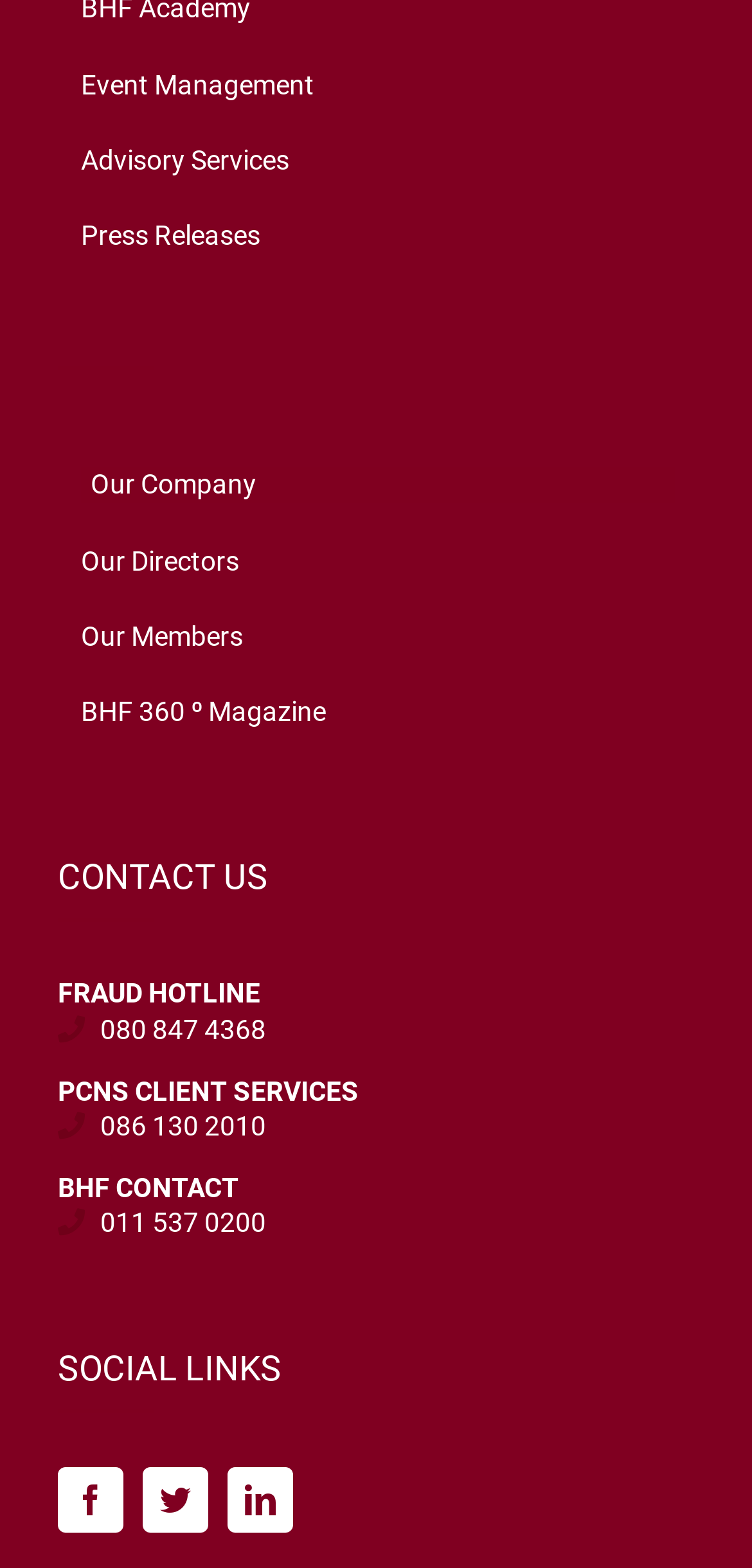What is the second link under the 'CONTACT US' heading?
Please provide a single word or phrase answer based on the image.

080 847 4368